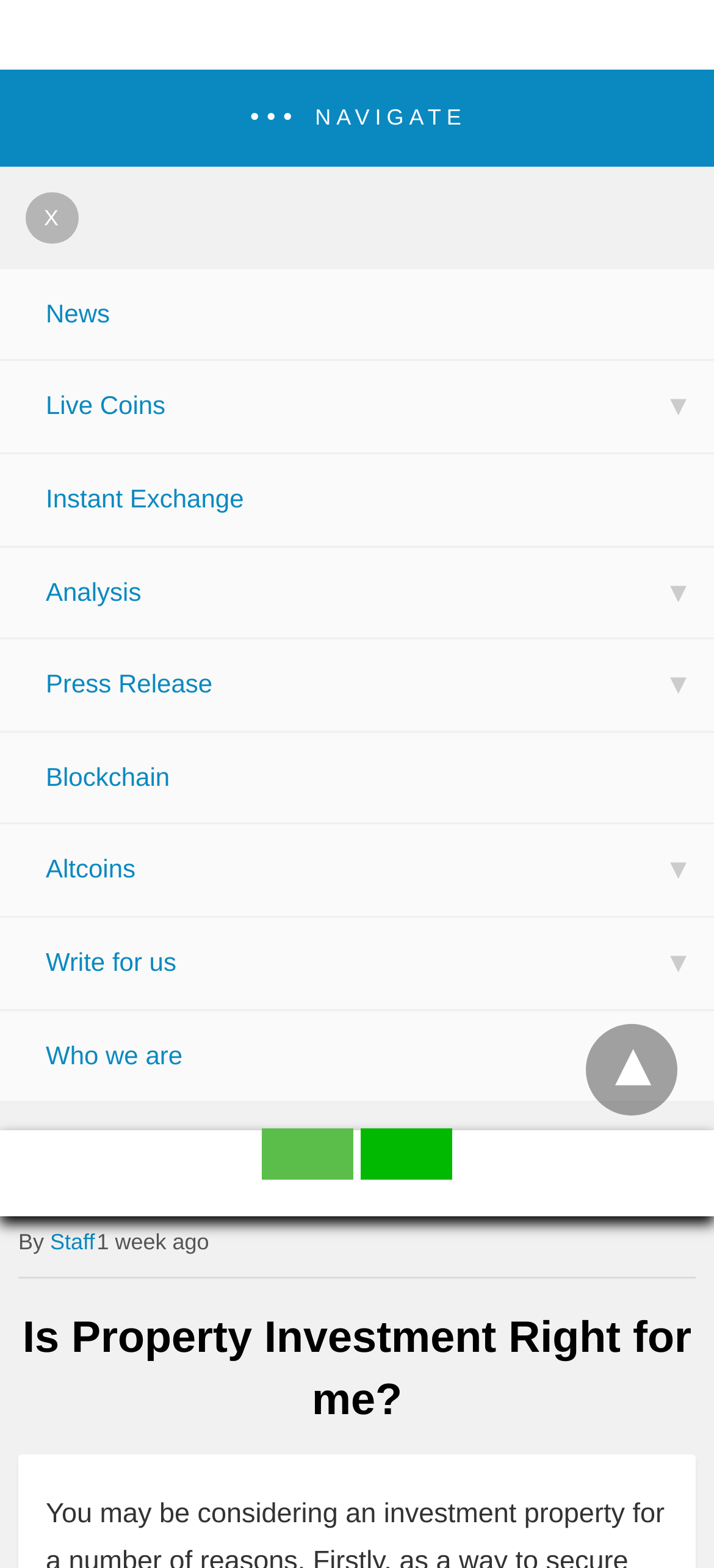How old is the news article?
Can you provide an in-depth and detailed response to the question?

The webpage contains a static text '1 week ago' which indicates the age of the news article. This suggests that the article was published one week ago.